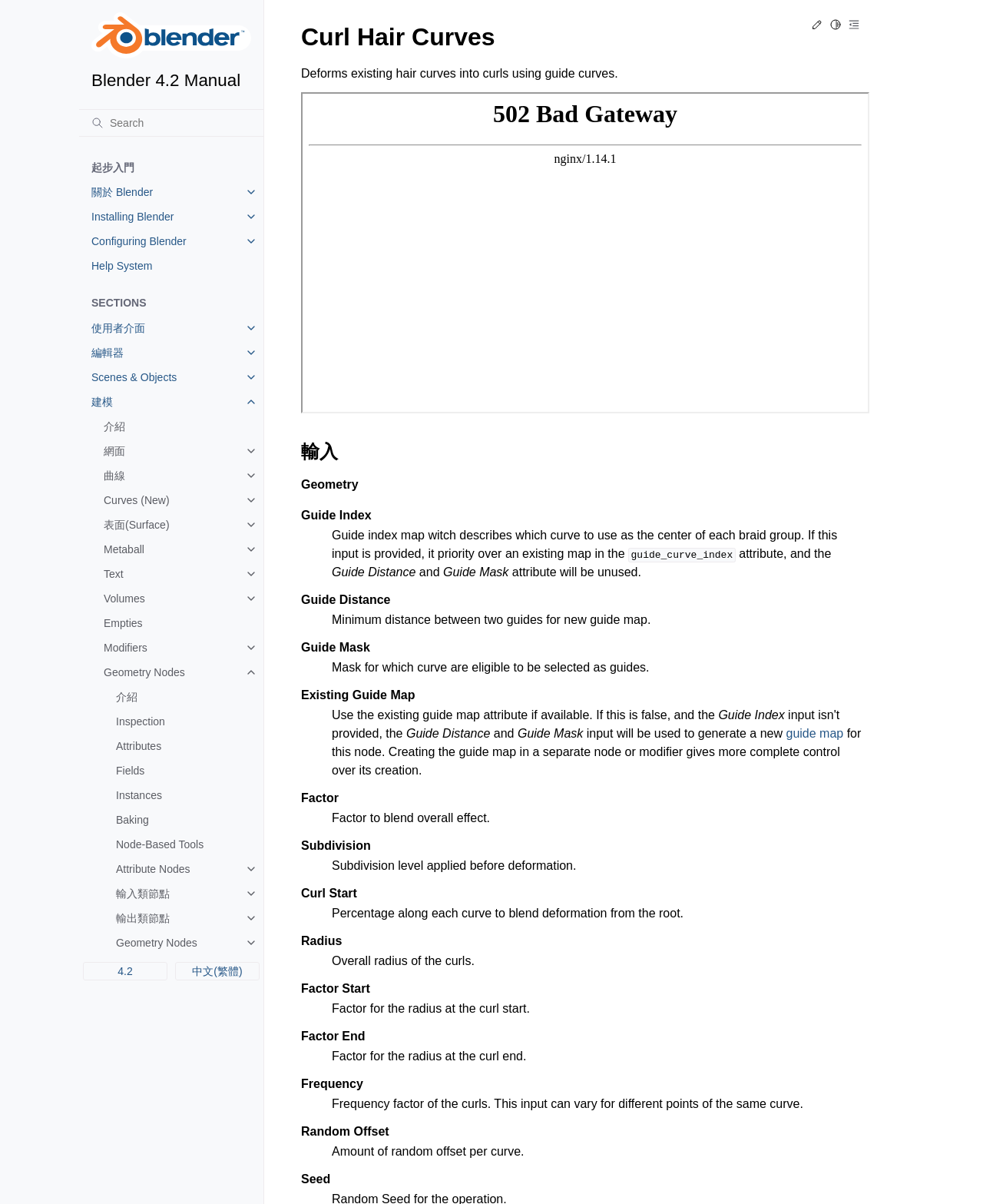Describe every aspect of the webpage in a detailed manner.

The webpage is a documentation page for Blender 4.2, specifically focused on Curl Hair Curves. At the top left corner, there is a logo of Blender 4.2 Manual, accompanied by a search bar. Below the logo, there is a heading "起步入門" (which means "Getting Started" in Chinese). 

To the right of the logo, there are several links organized into sections. The first section is "關於 Blender" (About Blender), followed by links to "Installing Blender", "Configuring Blender", and "Help System". 

The next section is "SECTIONS", which contains links to various topics, including "使用者介面" (User Interface), "編輯器" (Editor), "Scenes & Objects", "建模" (Modeling), and more. Each of these links has a toggle navigation icon next to it, indicating that they can be expanded to reveal more content.

The links are arranged in a vertical column, with each section separated by a small gap. The overall layout is dense, with a focus on providing easy access to various topics related to Blender 4.2.